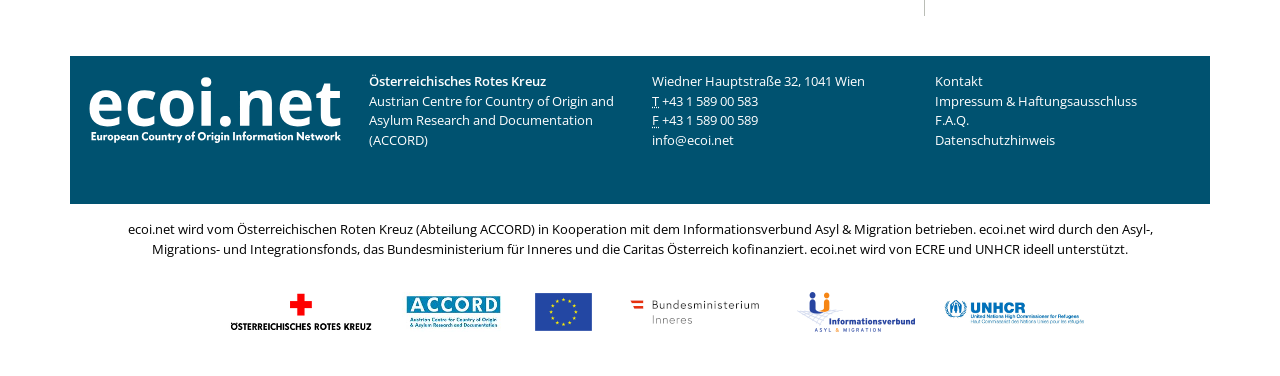Extract the bounding box coordinates for the HTML element that matches this description: "new five-year forecast". The coordinates should be four float numbers between 0 and 1, i.e., [left, top, right, bottom].

None